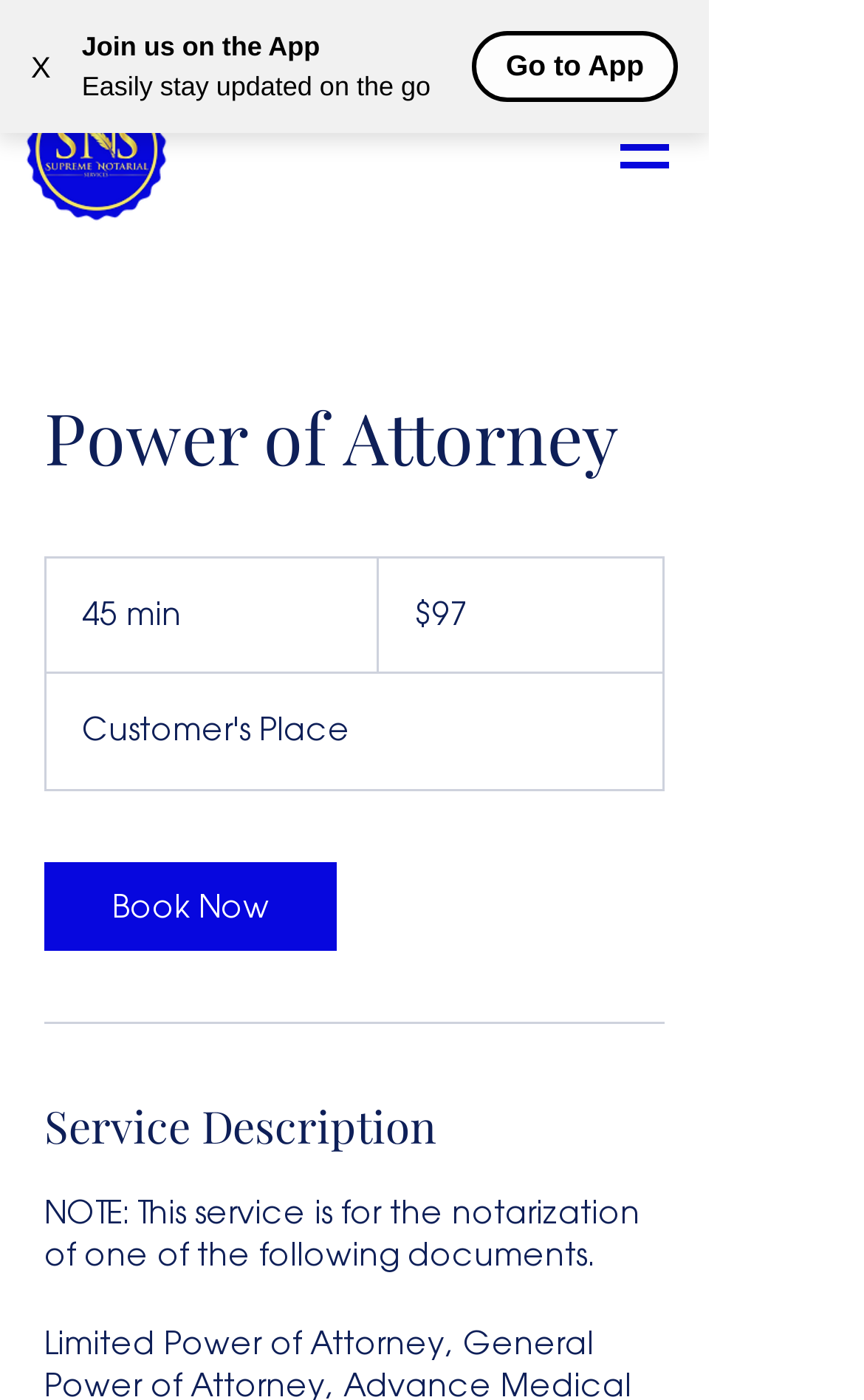What is the cost of the Power of Attorney service?
Answer the question based on the image using a single word or a brief phrase.

97 US dollars